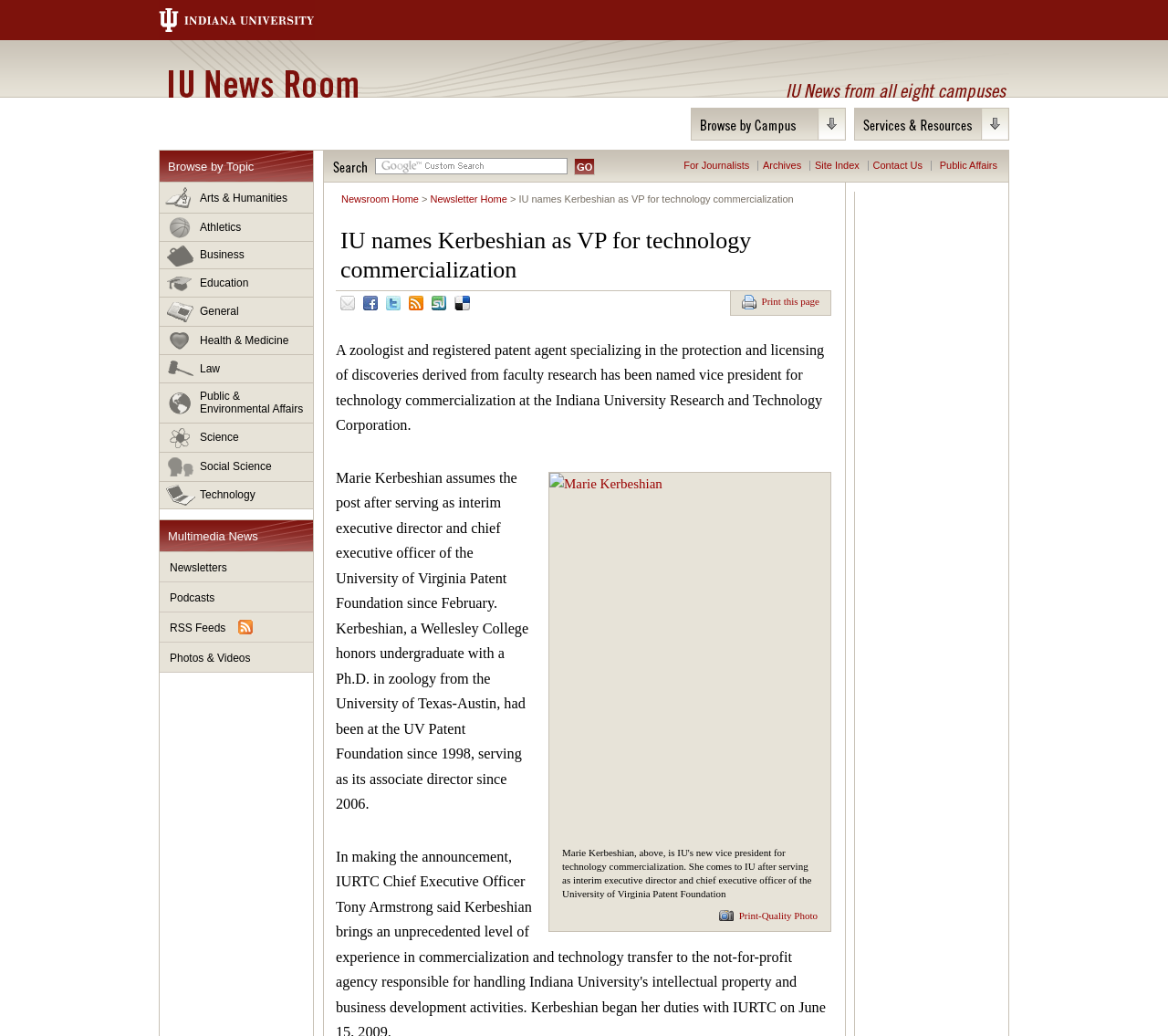Give a concise answer using only one word or phrase for this question:
What is the name of the university where Marie Kerbeshian got her Ph.D. in zoology?

University of Texas-Austin